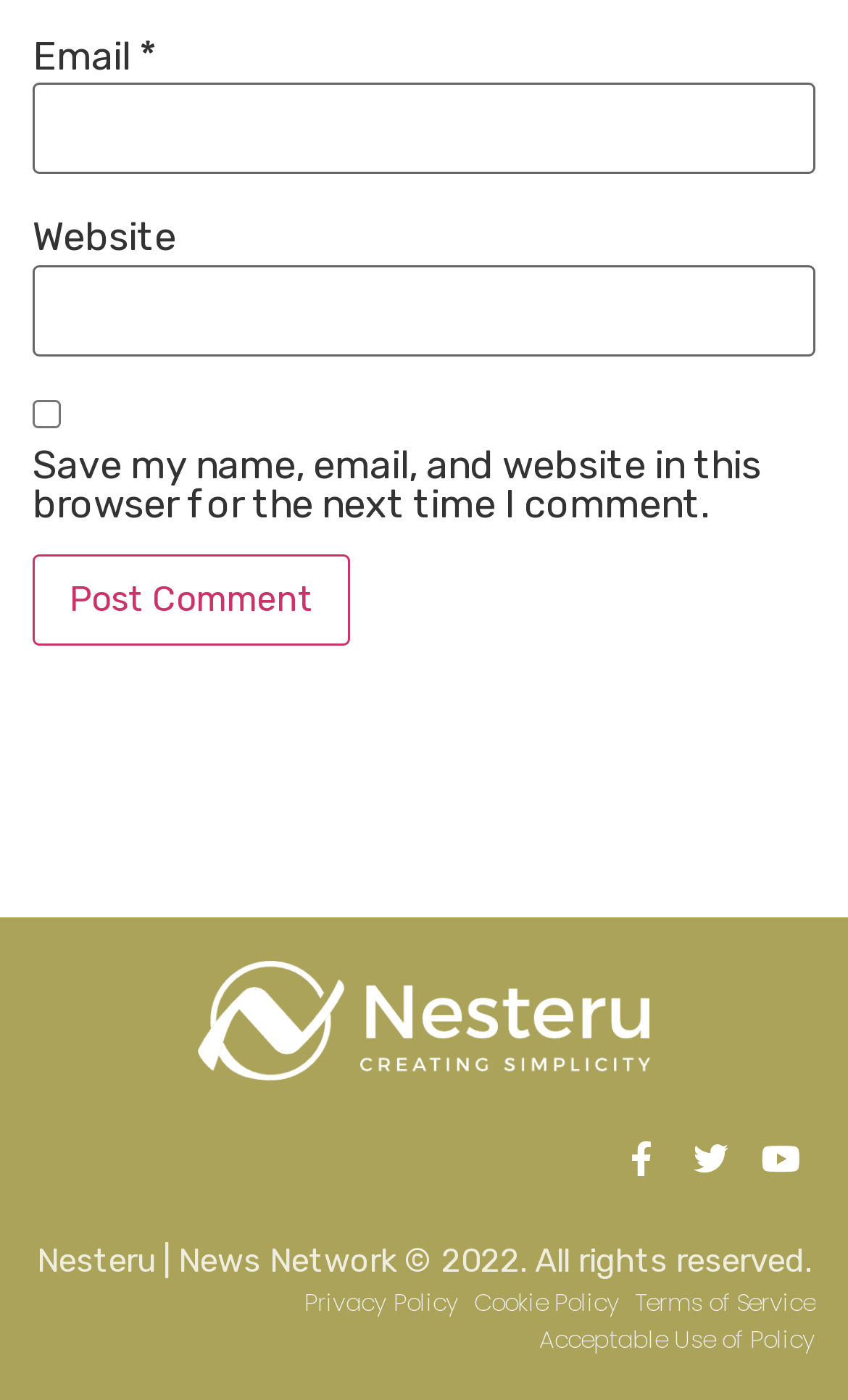Identify the bounding box coordinates for the UI element described as follows: About Us. Use the format (top-left x, top-left y, bottom-right x, bottom-right y) and ensure all values are floating point numbers between 0 and 1.

None